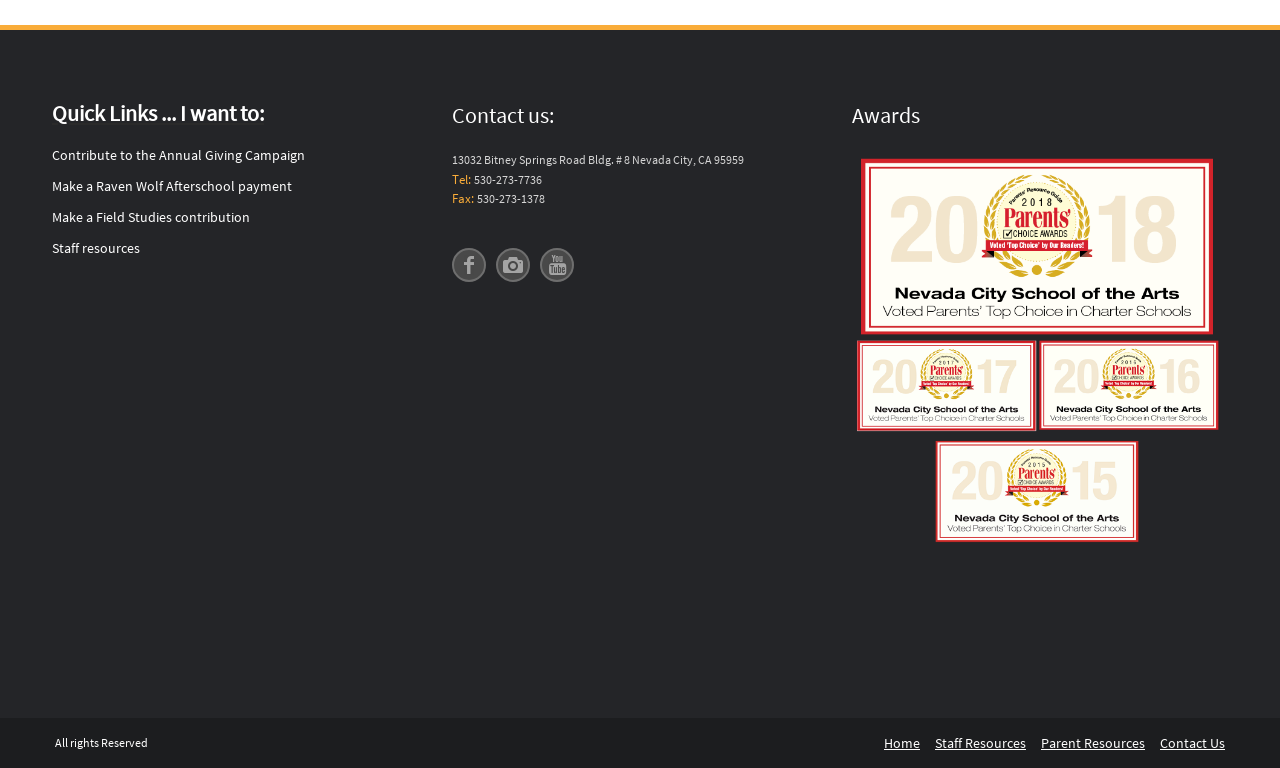From the webpage screenshot, predict the bounding box coordinates (top-left x, top-left y, bottom-right x, bottom-right y) for the UI element described here: Home

[0.691, 0.959, 0.719, 0.977]